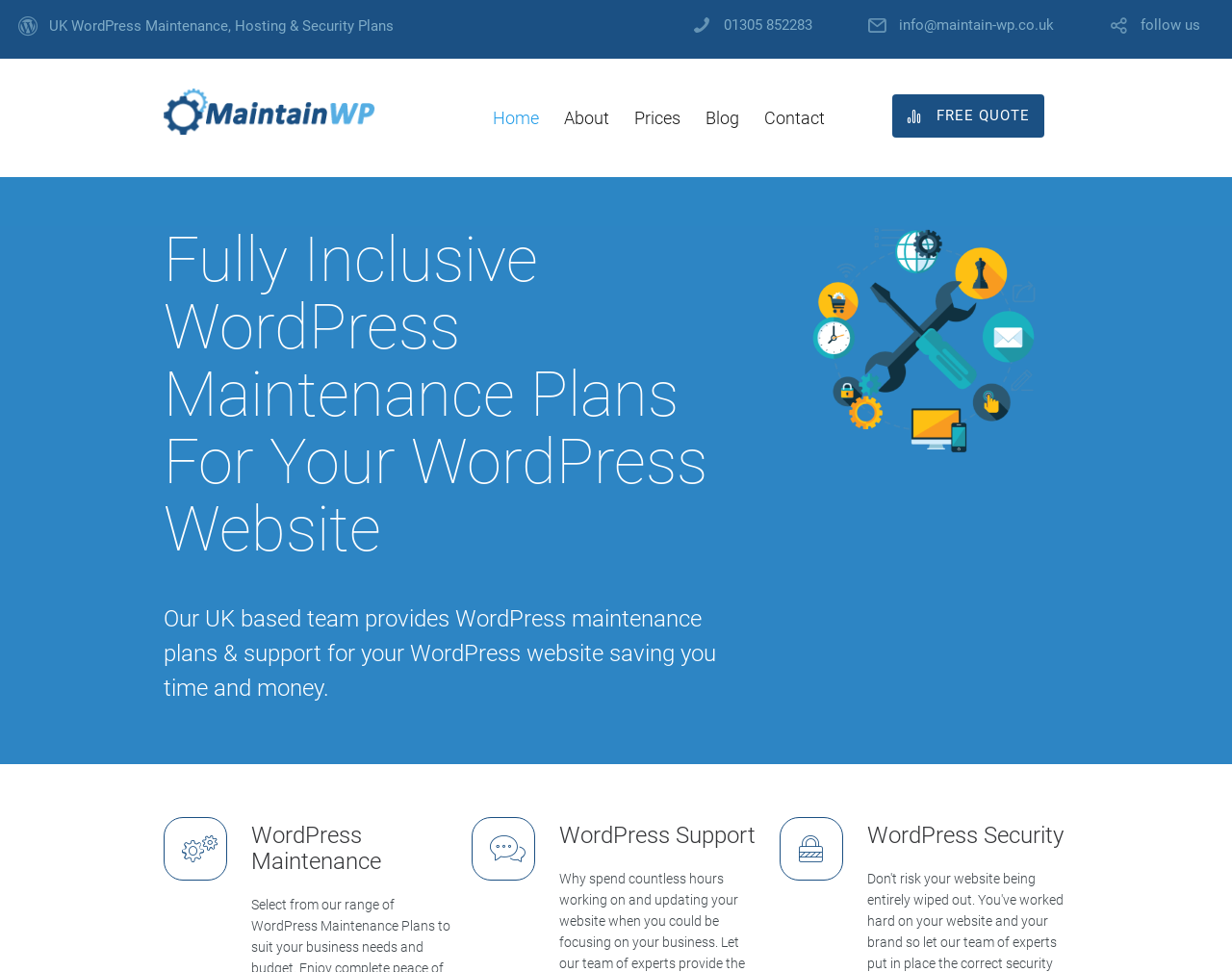Can you look at the image and give a comprehensive answer to the question:
What is the company's email address?

I found the company's email address by looking at the top section of the webpage, where I saw a link with the text 'info@maintain-wp.co.uk'. This is likely the email address for contacting the company.